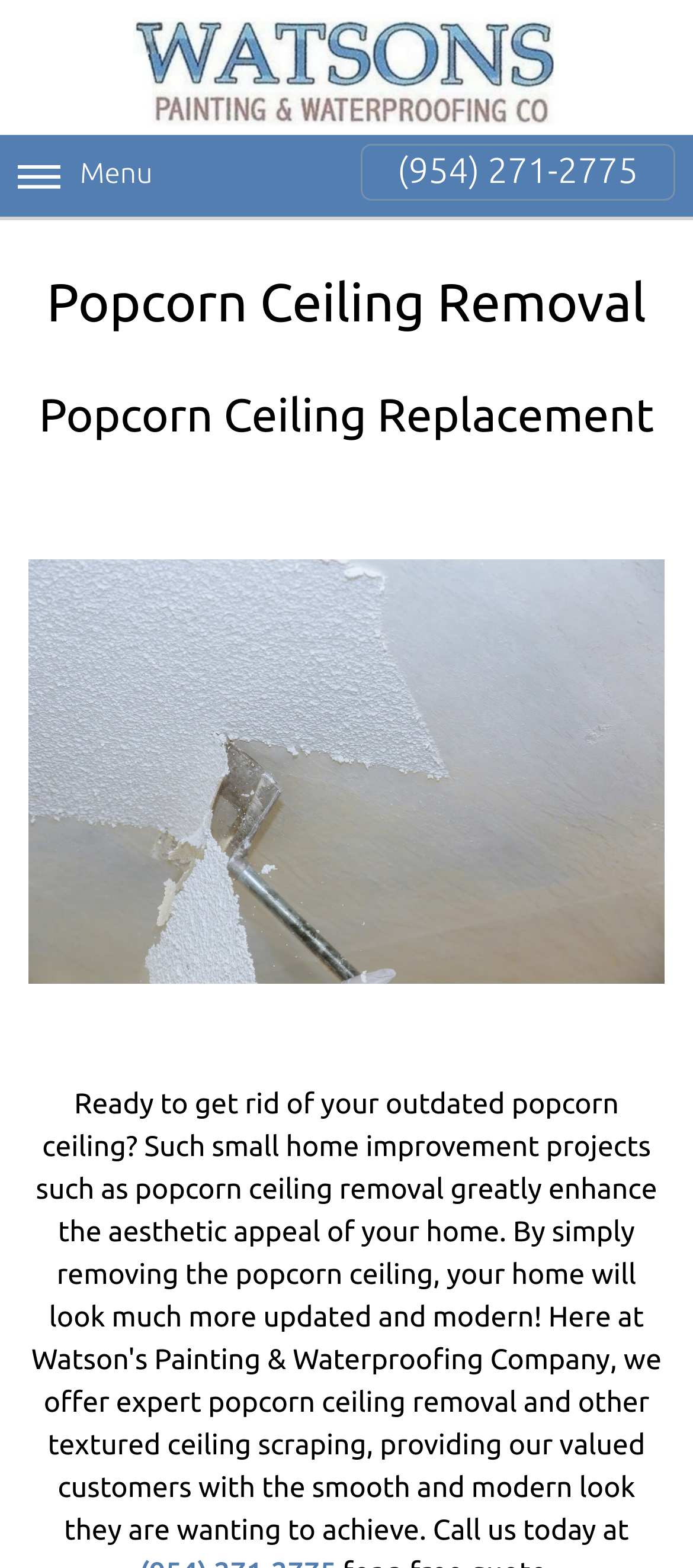Given the element description "(954) 271-2775" in the screenshot, predict the bounding box coordinates of that UI element.

[0.519, 0.092, 0.974, 0.128]